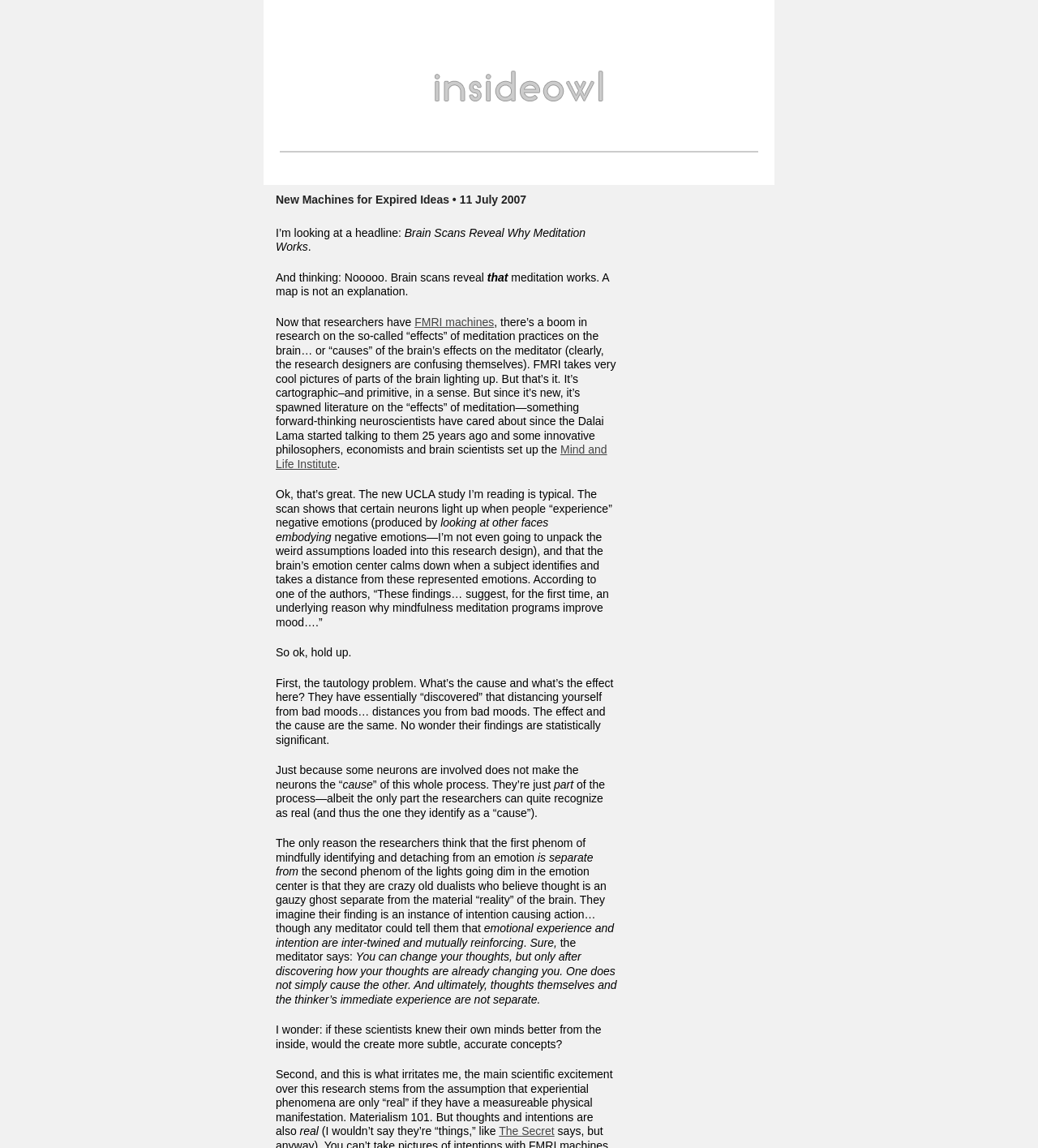Provide the bounding box coordinates of the HTML element this sentence describes: "Mind and Life Institute".

[0.266, 0.386, 0.585, 0.41]